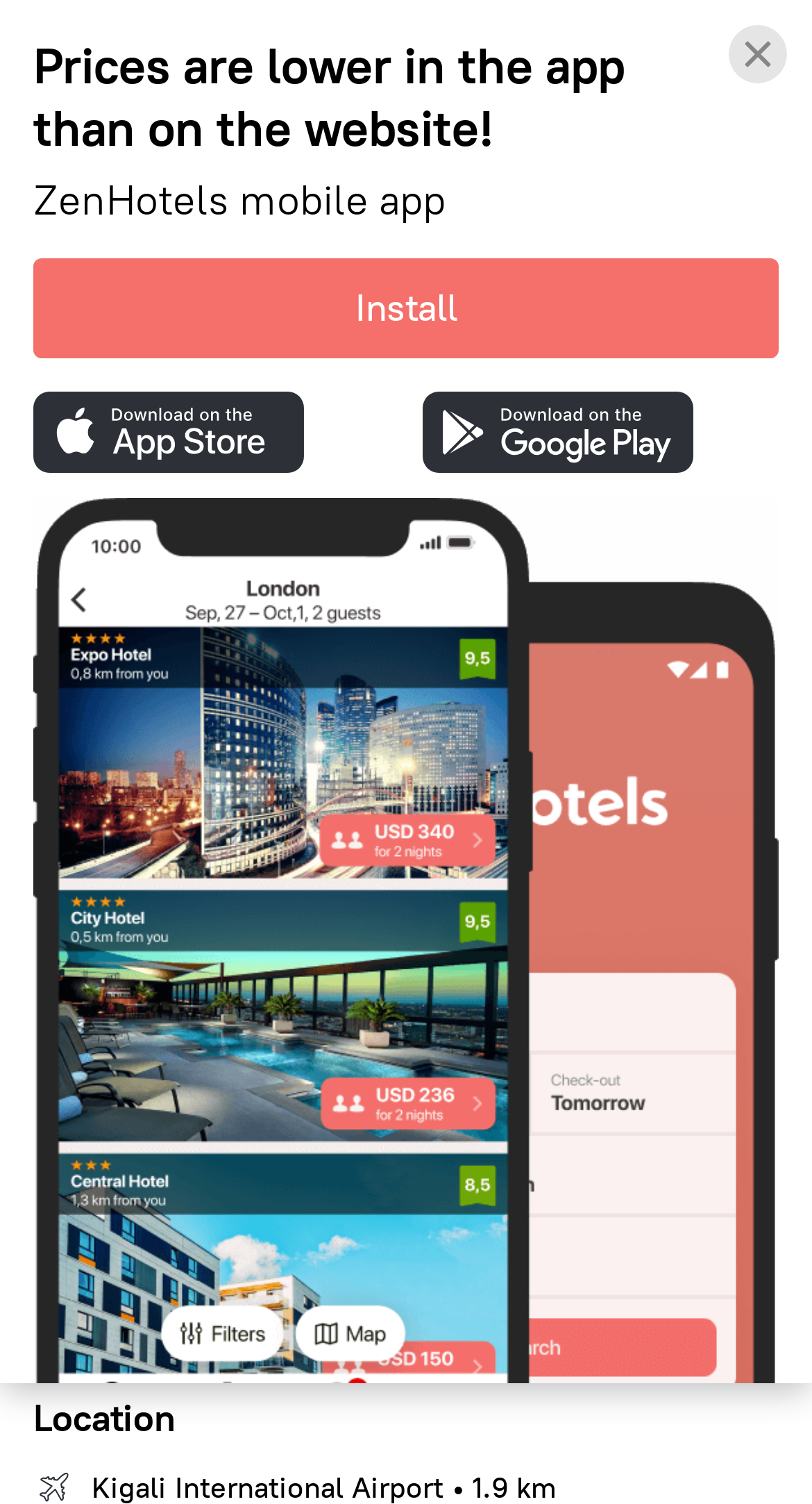Show me the bounding box coordinates of the clickable region to achieve the task as per the instruction: "Install the ZenHotels app".

[0.041, 0.172, 0.959, 0.238]